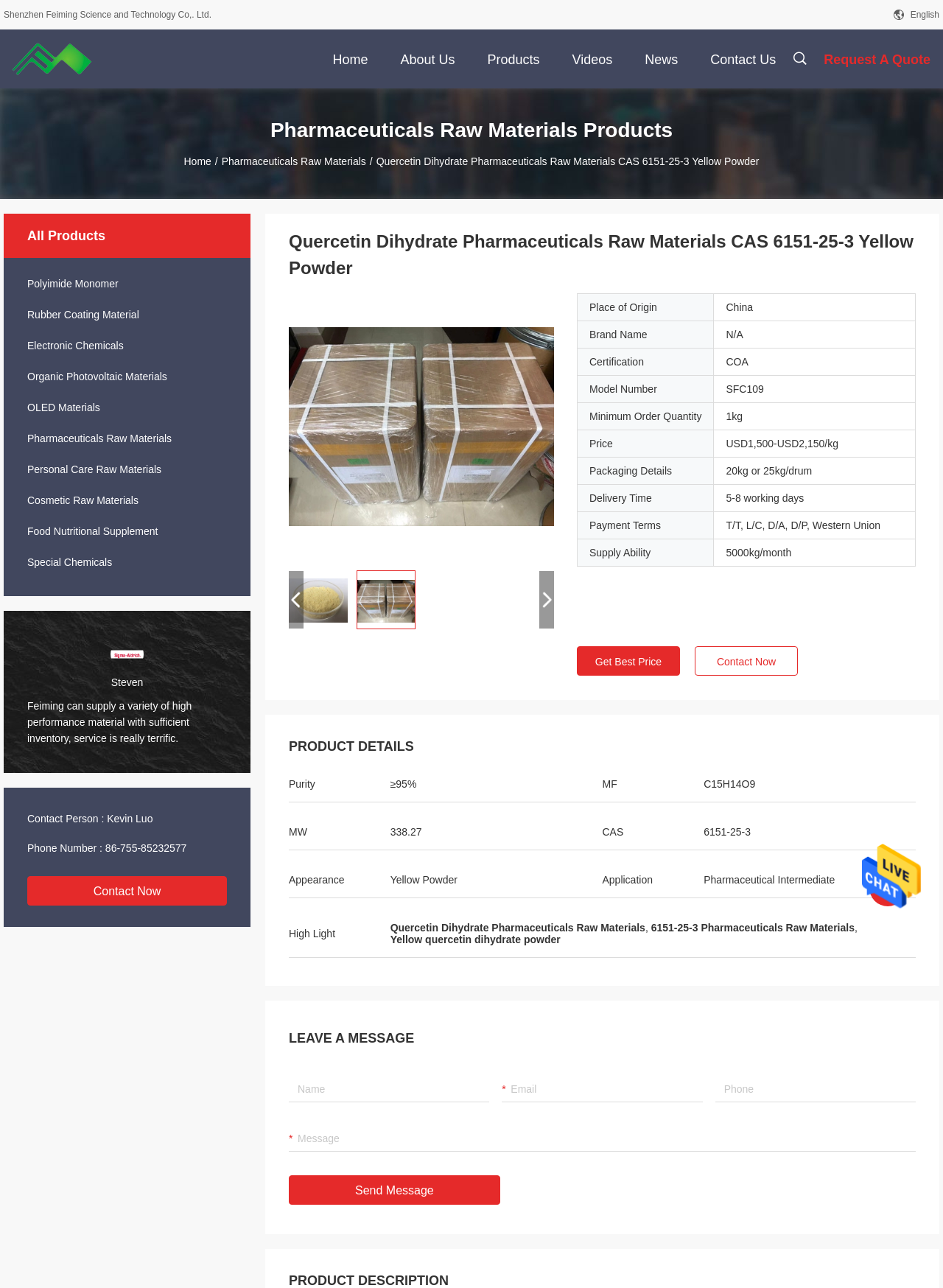Provide a one-word or short-phrase answer to the question:
What is the minimum order quantity?

1kg